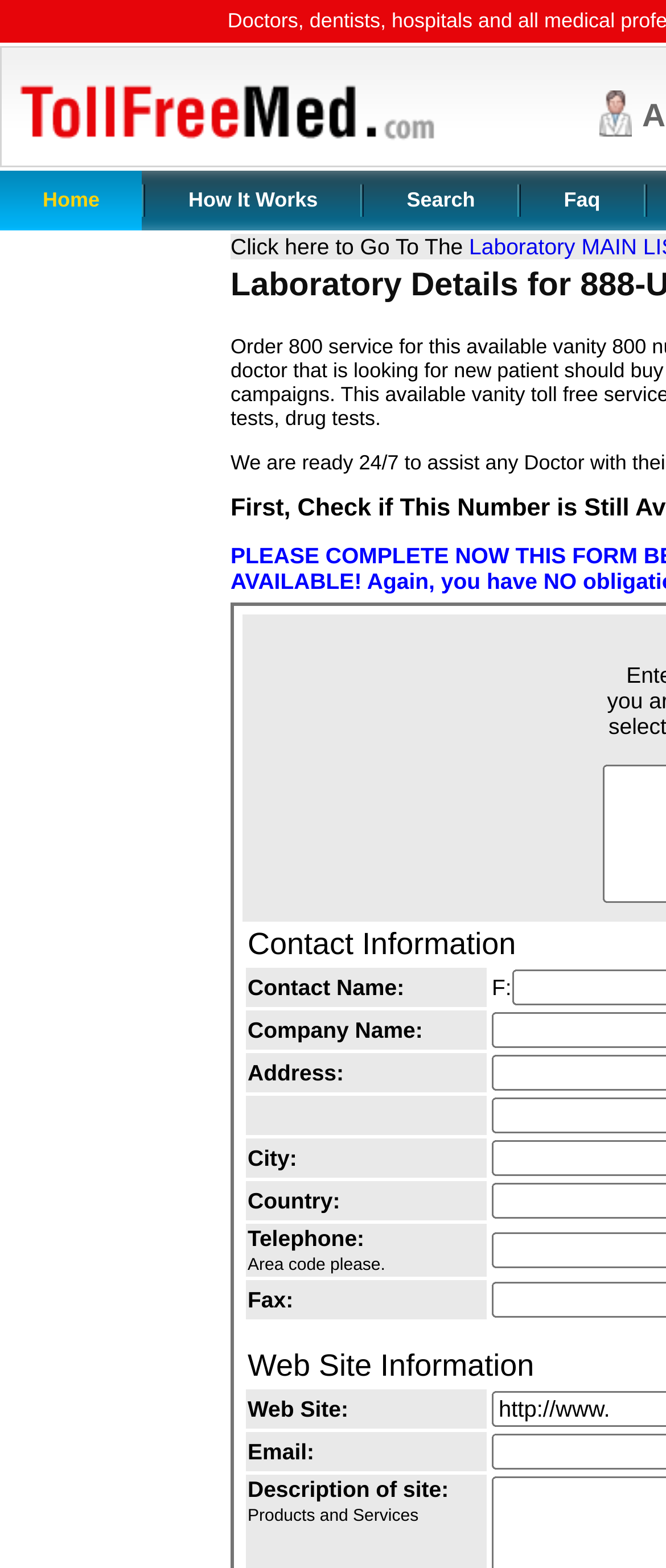Offer an in-depth caption of the entire webpage.

The webpage appears to be a medical marketing campaign service provider, offering assistance to doctors 24/7. At the top left corner, there is a site logo, accompanied by a navigation menu consisting of five links: "Home", "How It Works", "Search", and "Faq". These links are positioned horizontally, with each link separated by a small icon.

Below the navigation menu, there is a prominent section with a toll-free number, 888-URINE-PHONE, which is likely a call-to-action for doctors to order a service. 

The main content of the webpage is a form with multiple grid cells, each containing a label and a text input field. The form is divided into several sections, including contact information, company details, and website information. The labels in the form include "Contact Name:", "Company Name:", "Address:", and so on. The form appears to be a registration or order form for doctors to provide their information and request medical marketing campaign services.